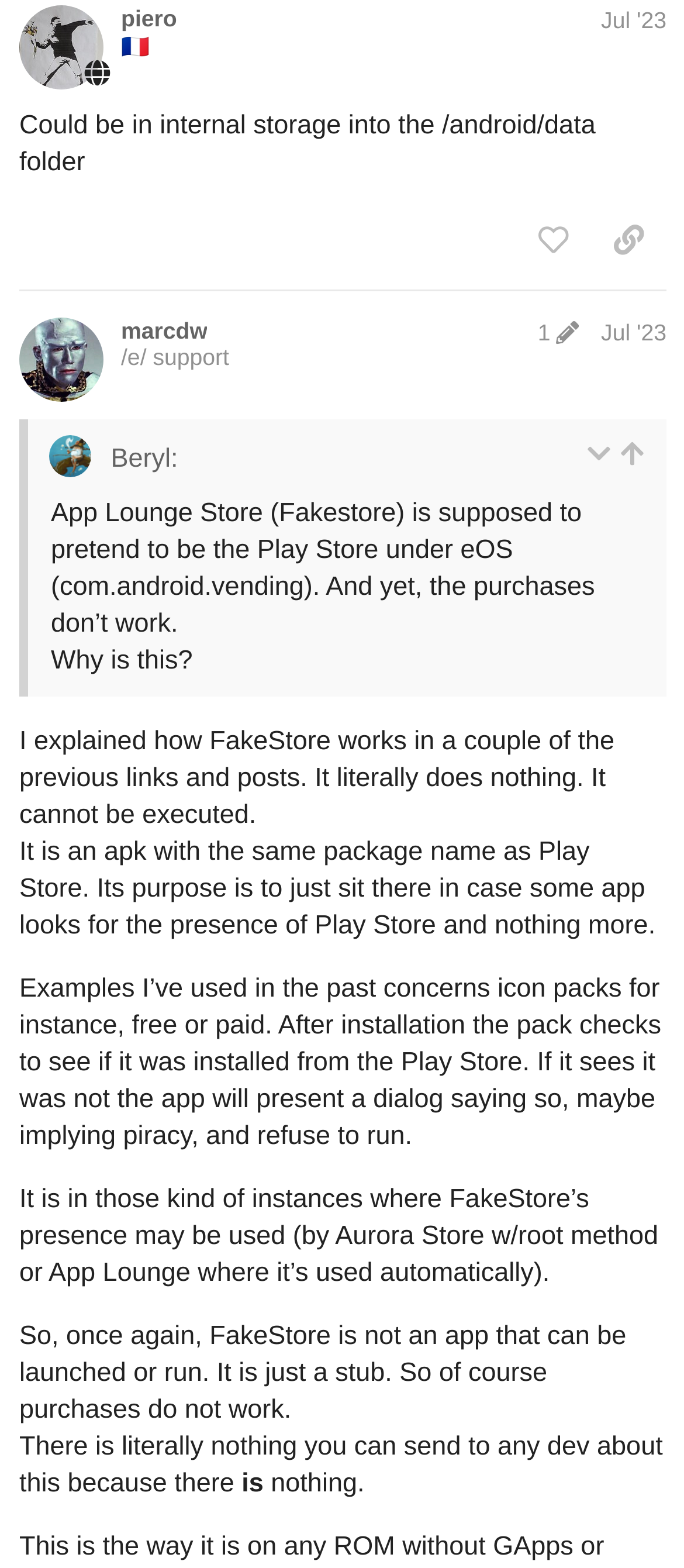Who is the author of the post?
Look at the image and construct a detailed response to the question.

The author of the post is 'marcdw' which is mentioned in the heading of the post as 'marcdw /e/ support post edit history Jul '23'.